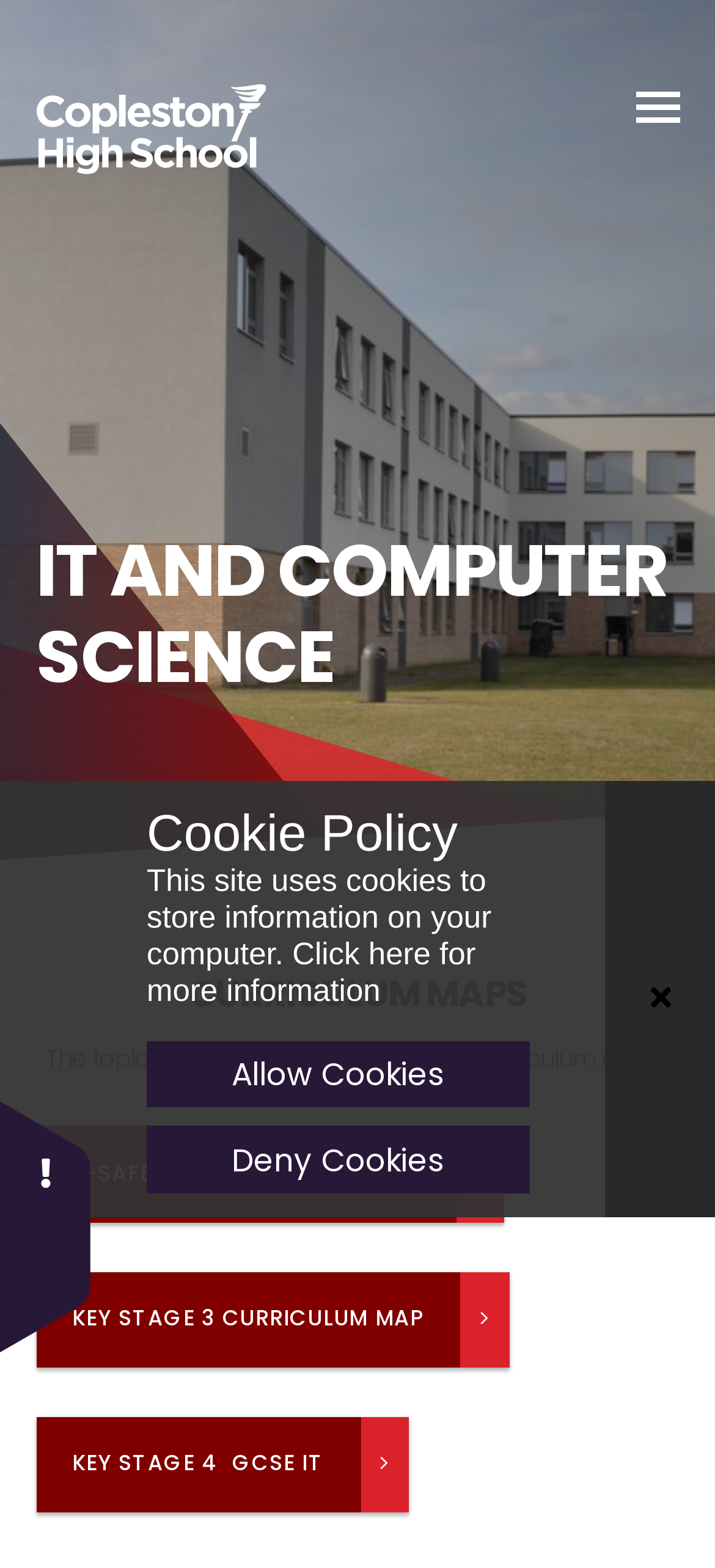Locate the bounding box coordinates of the element that should be clicked to execute the following instruction: "Click the Allow Cookies button".

[0.205, 0.664, 0.74, 0.707]